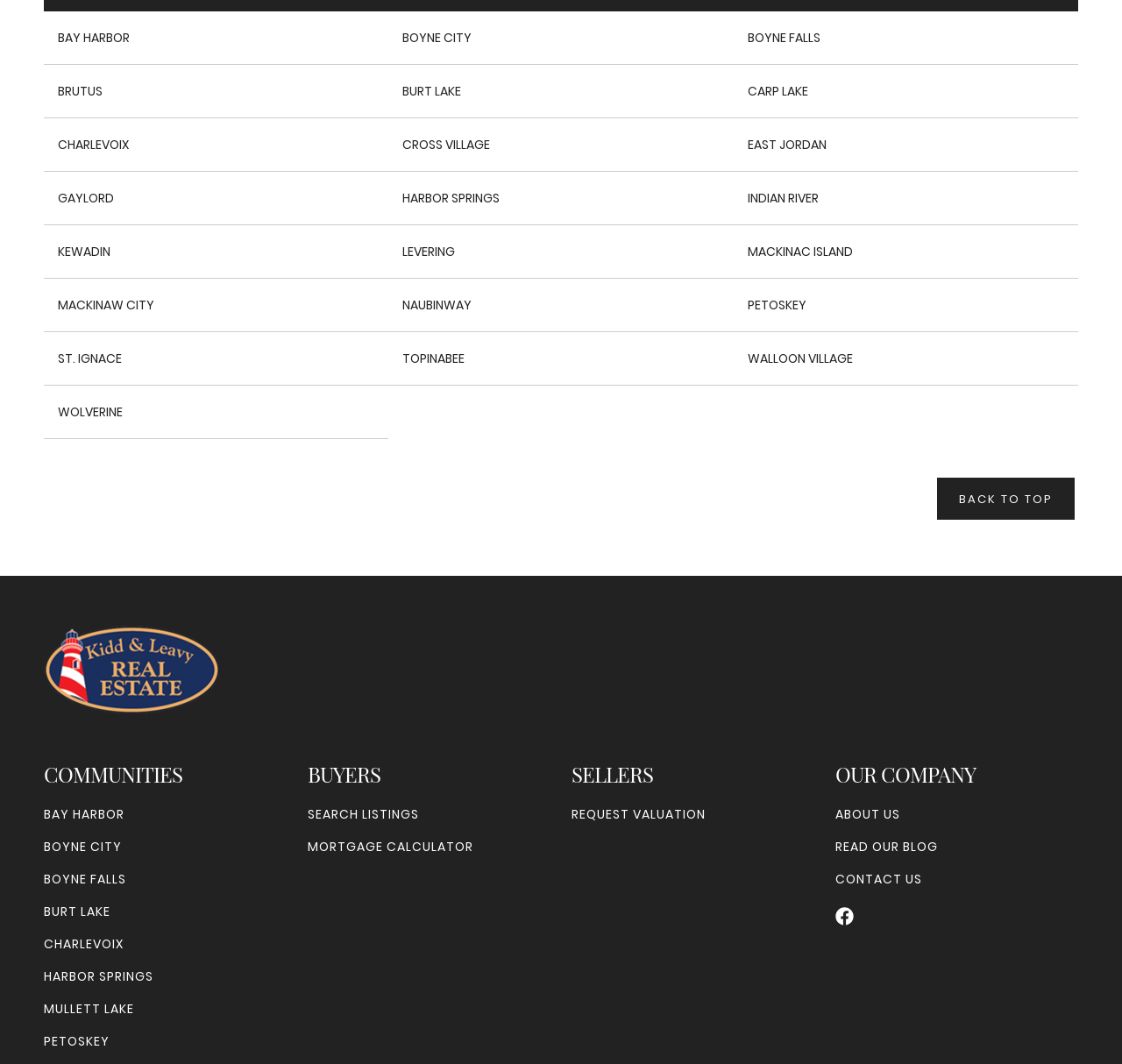Using the information in the image, give a detailed answer to the following question: How many social media links are there?

I looked at the webpage and found only one social media link, which is 'Follow us on Facebook', with a bounding box coordinate of [0.745, 0.852, 0.761, 0.87] and an image of the Facebook logo.